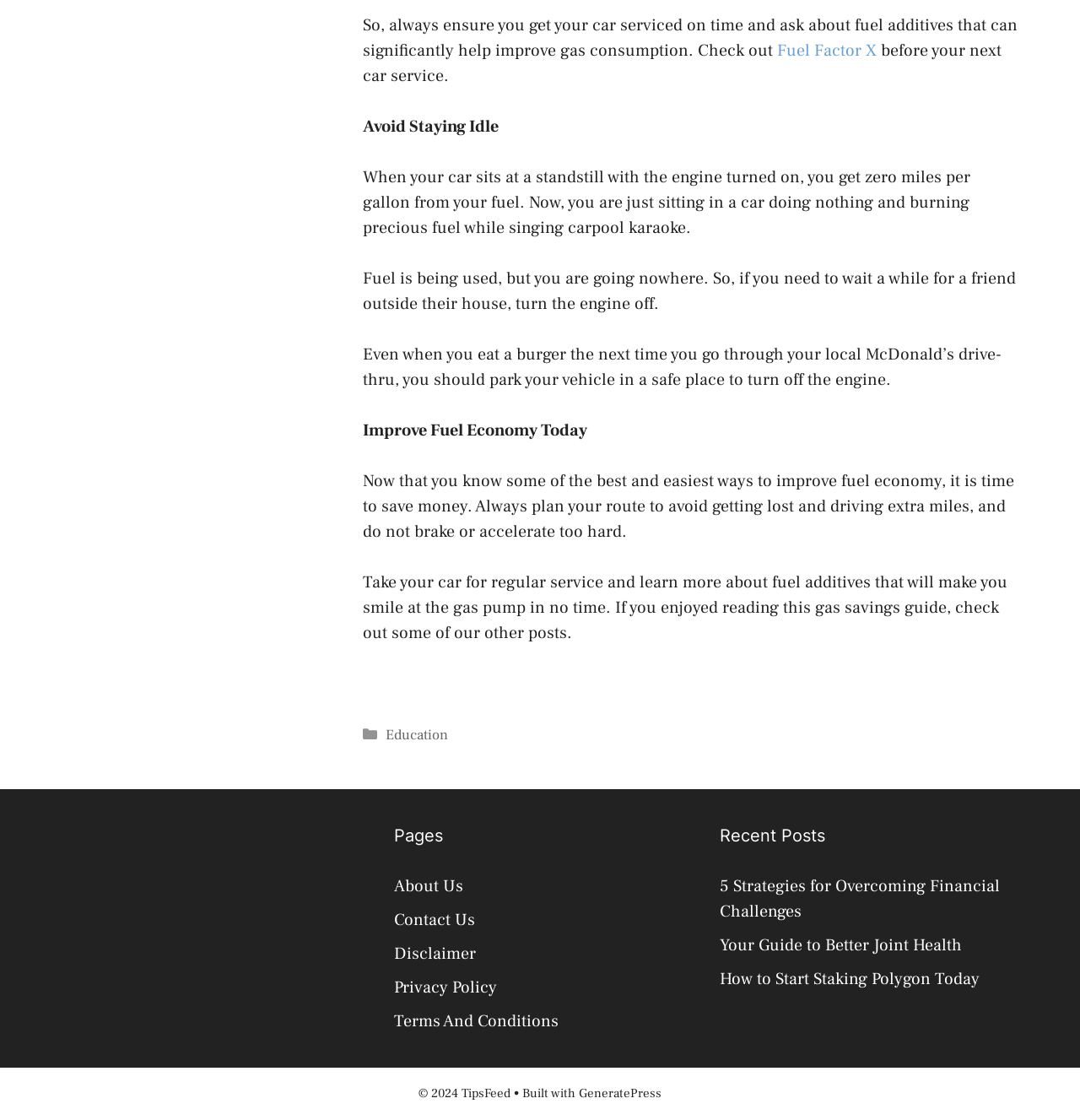Please provide the bounding box coordinate of the region that matches the element description: Disclaimer. Coordinates should be in the format (top-left x, top-left y, bottom-right x, bottom-right y) and all values should be between 0 and 1.

[0.365, 0.841, 0.44, 0.861]